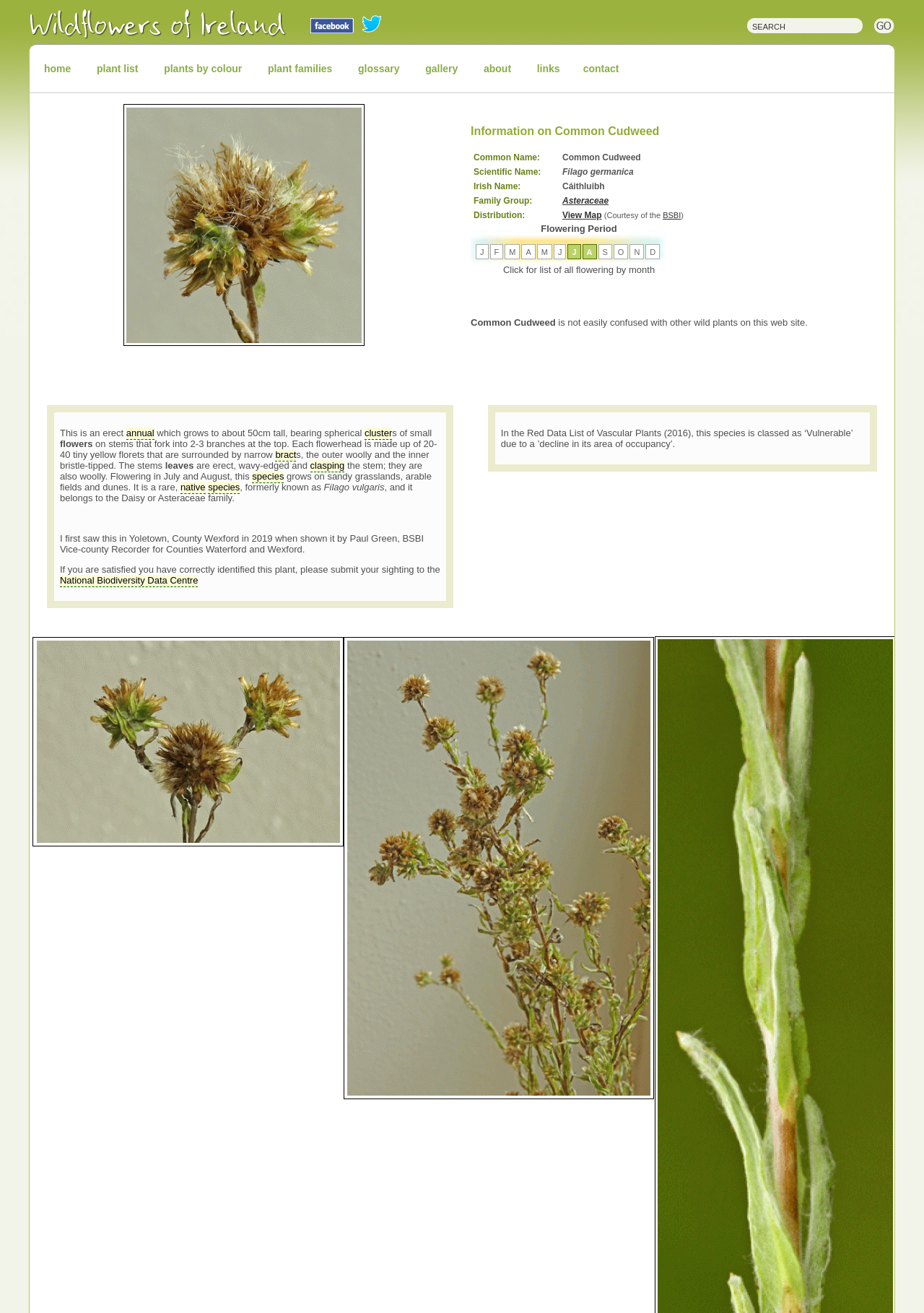Provide a one-word or brief phrase answer to the question:
What is the family group of Common Cudweed?

Asteraceae